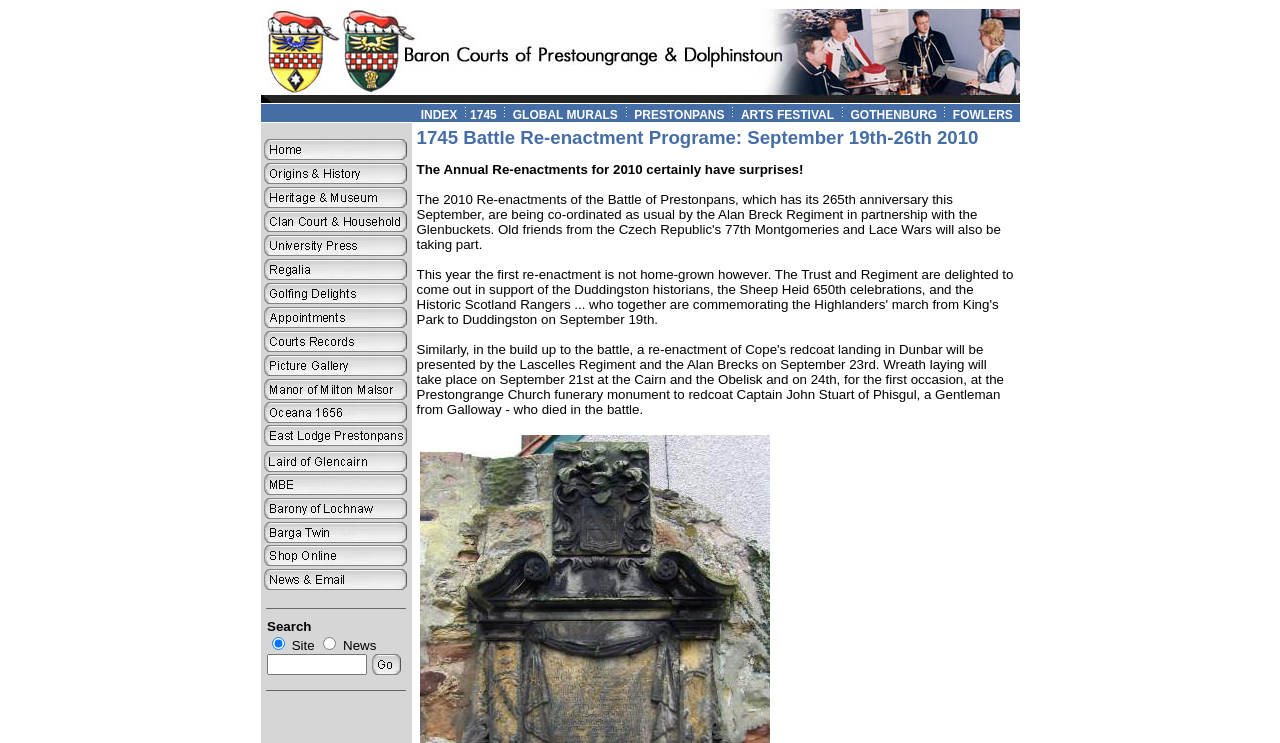How many images are there in the top navigation bar?
Using the image, respond with a single word or phrase.

11